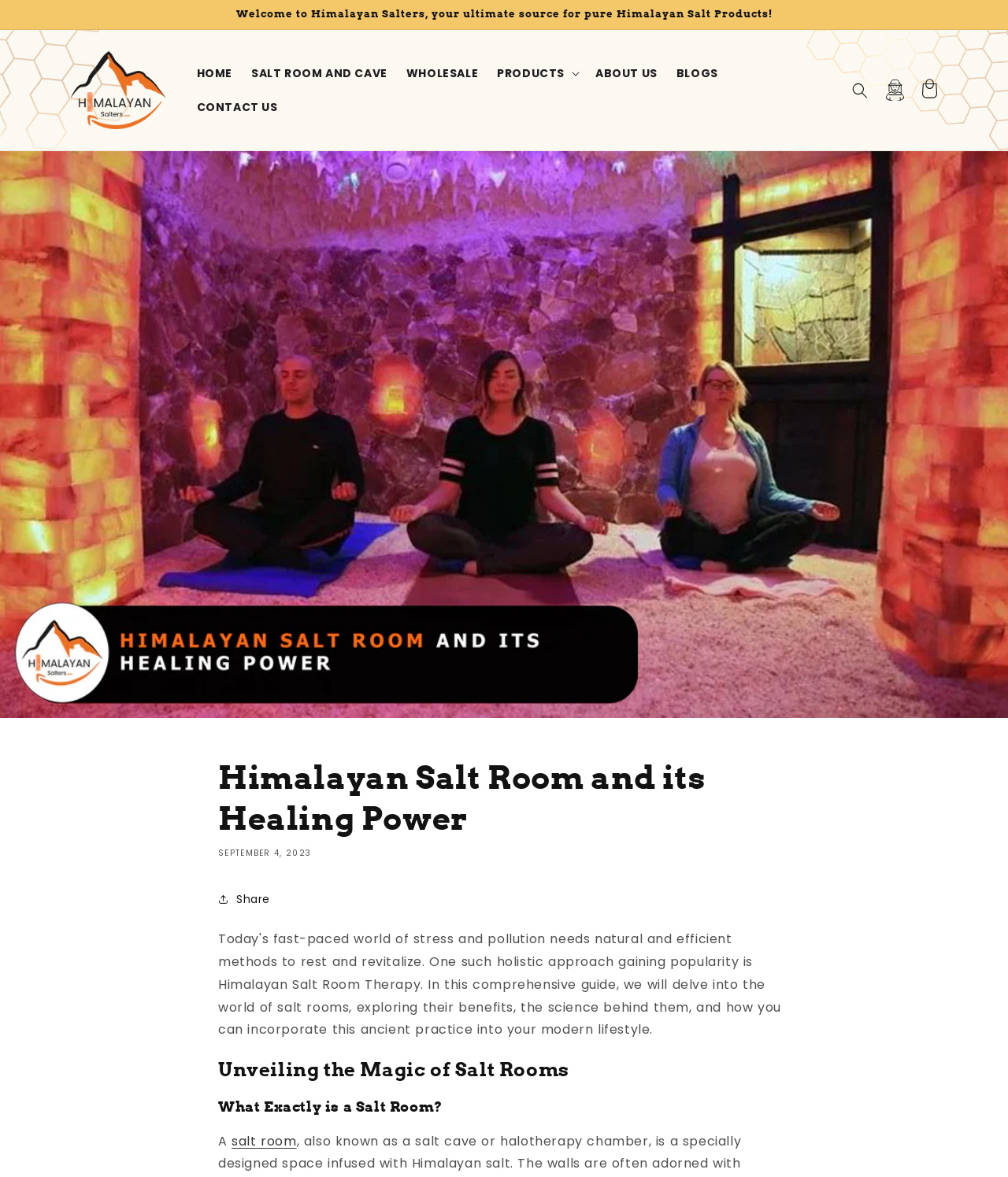Generate the text content of the main headline of the webpage.

Himalayan Salt Room and its Healing Power